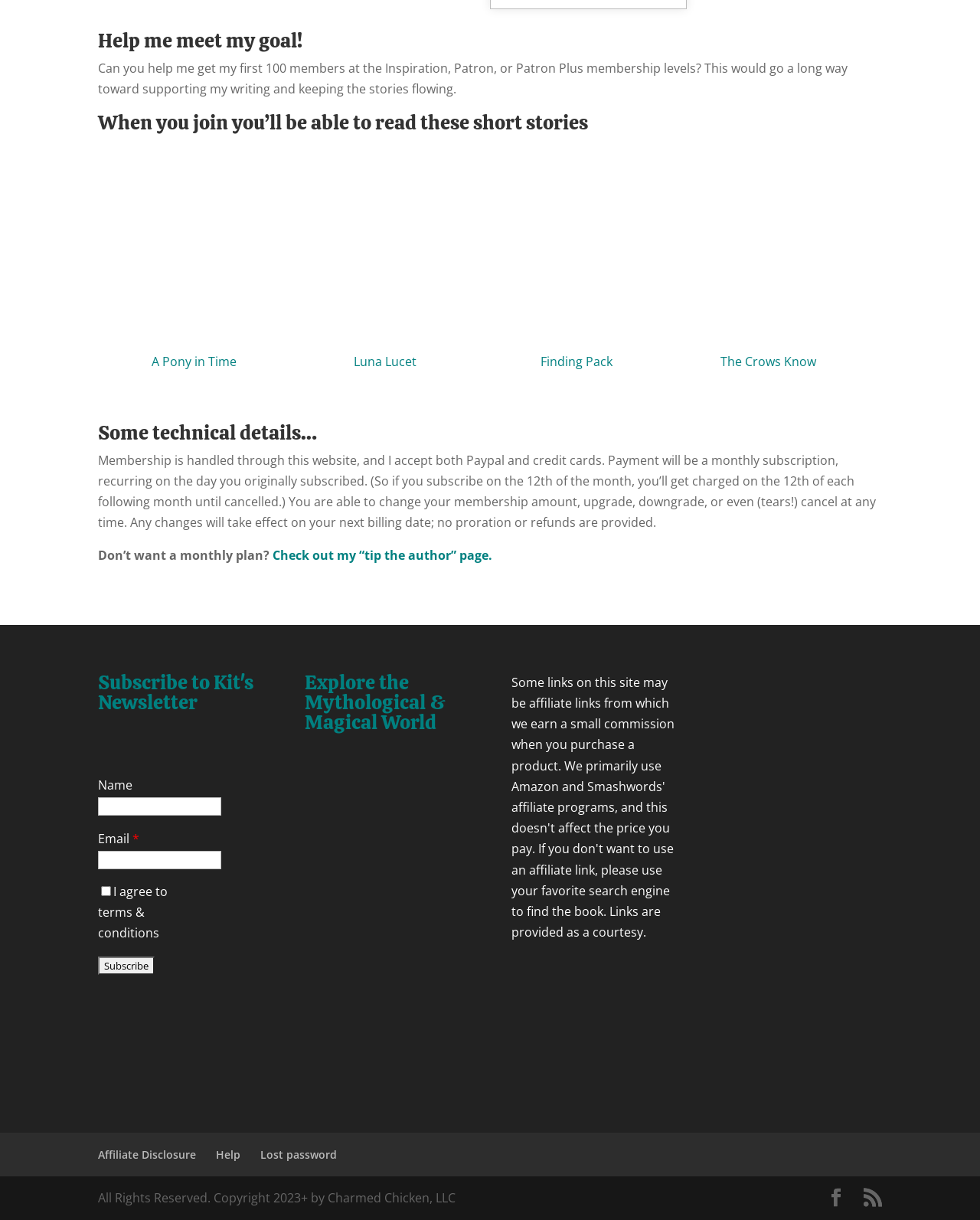Please specify the coordinates of the bounding box for the element that should be clicked to carry out this instruction: "Help the author meet their goal". The coordinates must be four float numbers between 0 and 1, formatted as [left, top, right, bottom].

[0.1, 0.025, 0.9, 0.048]